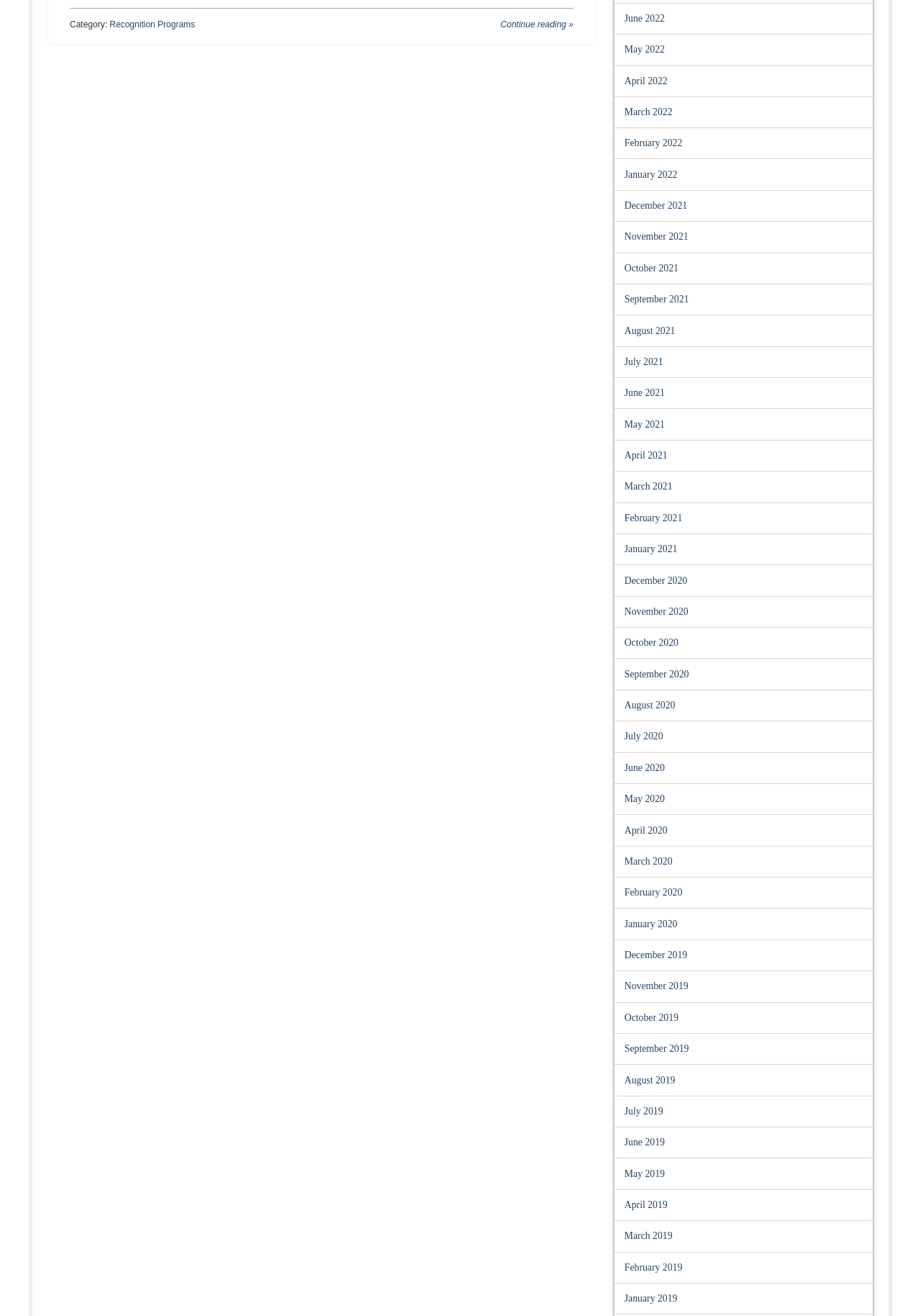What is the title of the post navigation section?
Based on the image, answer the question with as much detail as possible.

I looked at the heading above the list of months and found that it says 'Post navigation', which is the title of the section.